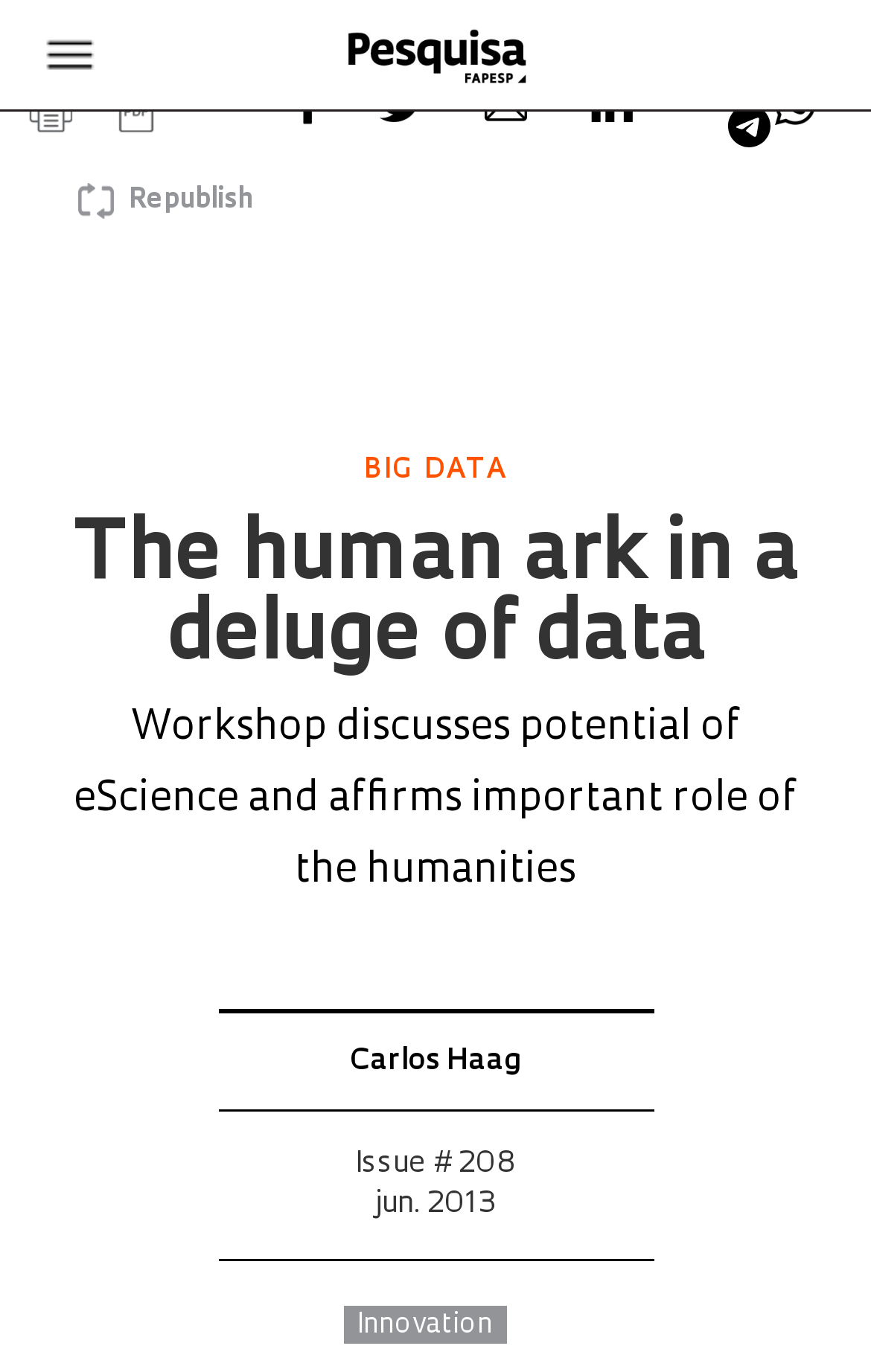Find and specify the bounding box coordinates that correspond to the clickable region for the instruction: "Click on the Facebook share button".

[0.341, 0.089, 0.431, 0.107]